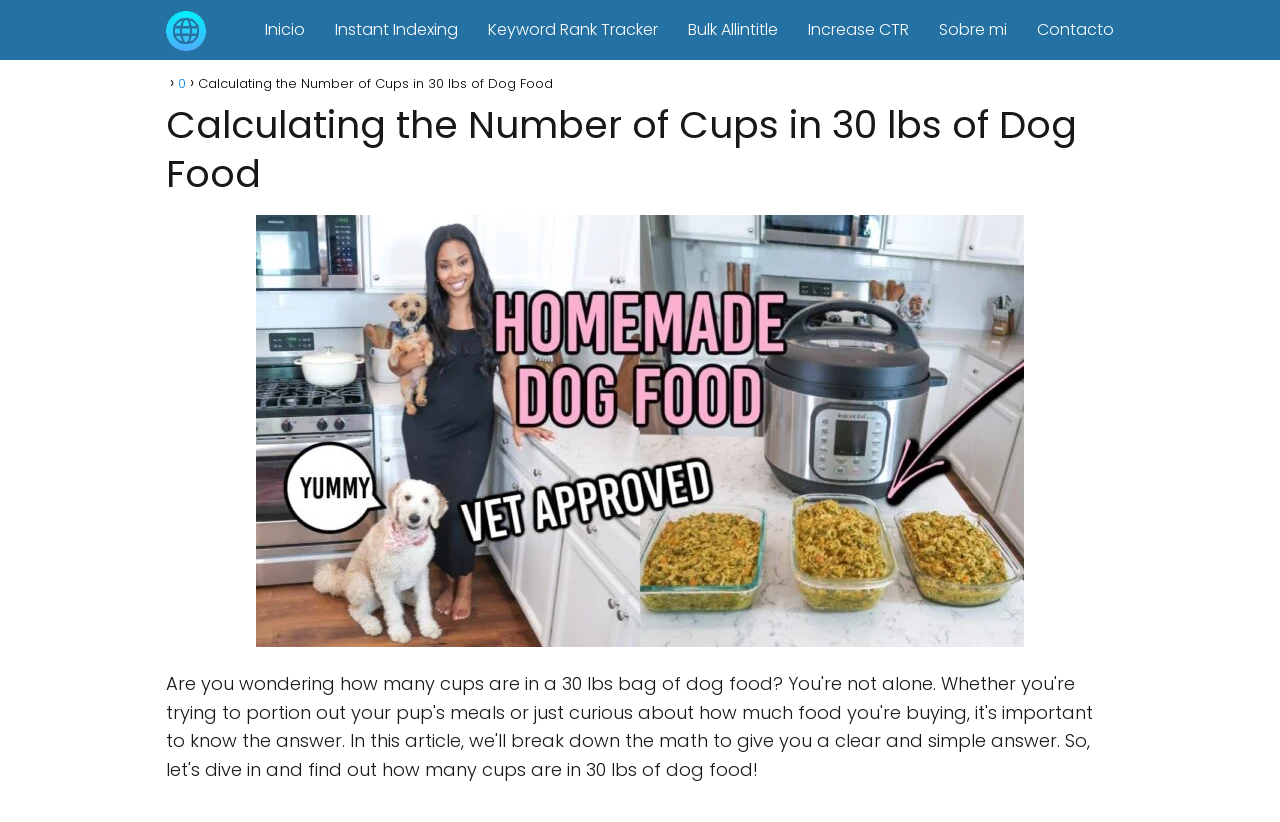Describe every aspect of the webpage in a detailed manner.

The webpage is about calculating the number of cups in 30 pounds of dog food. At the top, there are 7 links in a row, including "Inicio", "Instant Indexing", "Keyword Rank Tracker", "Bulk Allintitle", "Increase CTR", "Sobre mi", and "Contacto". Below these links, there is a navigation section with breadcrumbs, which includes a link labeled "0" and a static text "Calculating the Number of Cups in 30 lbs of Dog Food". 

Further down, there is a heading with the same title "Calculating the Number of Cups in 30 lbs of Dog Food". To the right of the heading, there is an image related to the topic. The main content of the webpage, which is not explicitly described in the accessibility tree, is likely to be below the image, providing an answer to the question of how many cups are in a 30-pound bag of dog food.